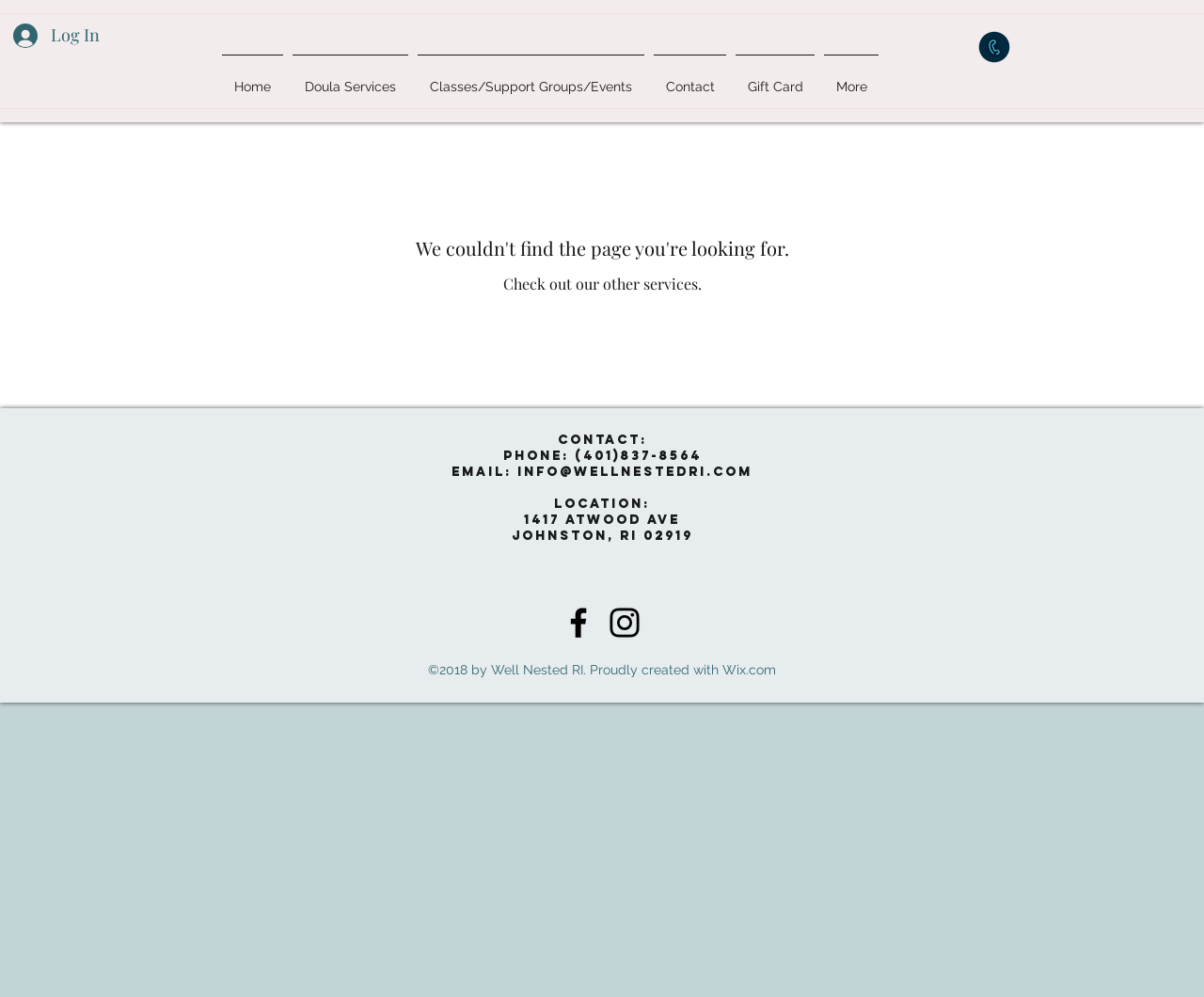Please locate the bounding box coordinates of the element's region that needs to be clicked to follow the instruction: "Go to Home page". The bounding box coordinates should be provided as four float numbers between 0 and 1, i.e., [left, top, right, bottom].

[0.18, 0.055, 0.239, 0.102]